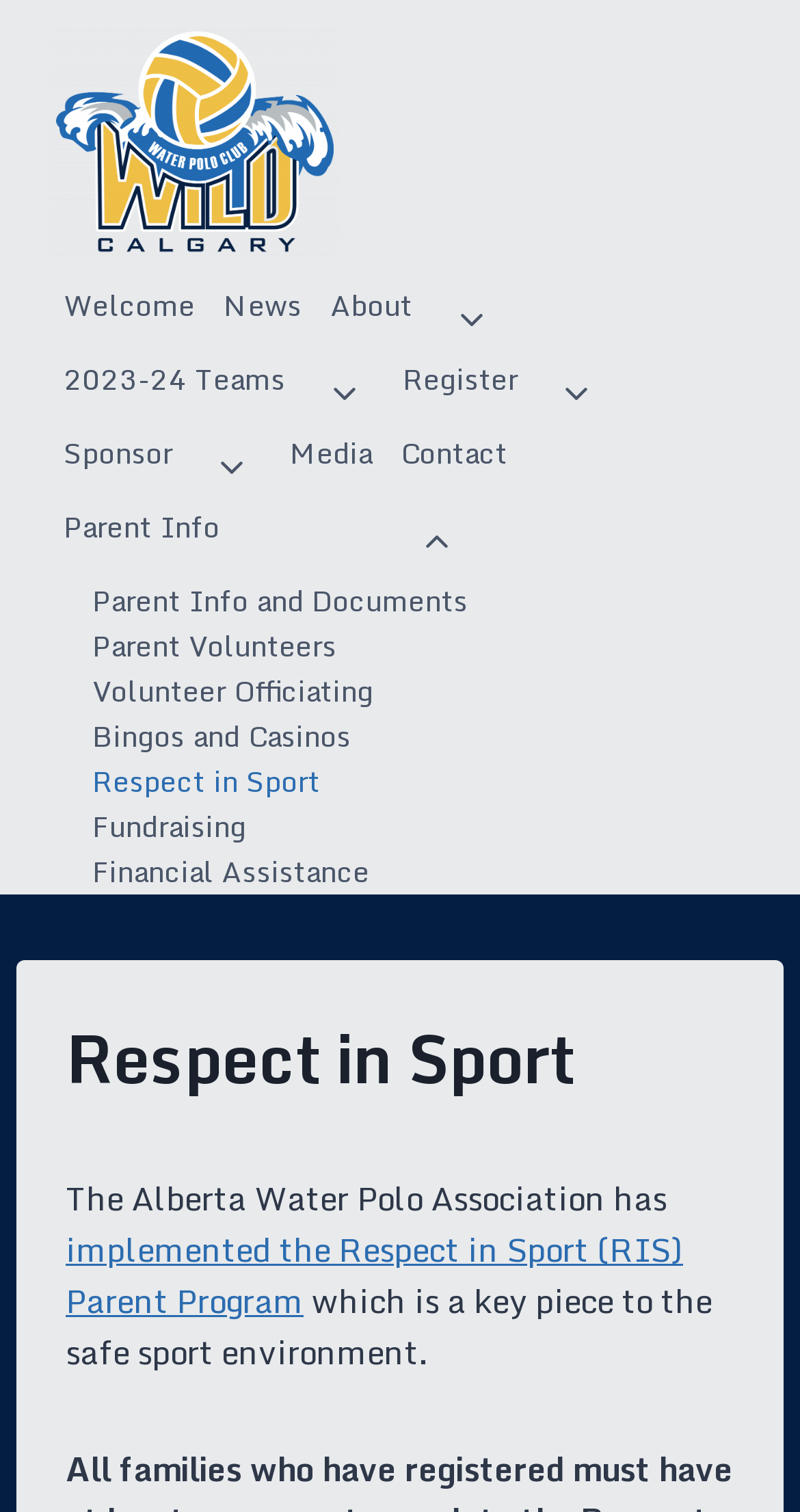What is the purpose of the Respect in Sport program?
Give a single word or phrase as your answer by examining the image.

safe sport environment